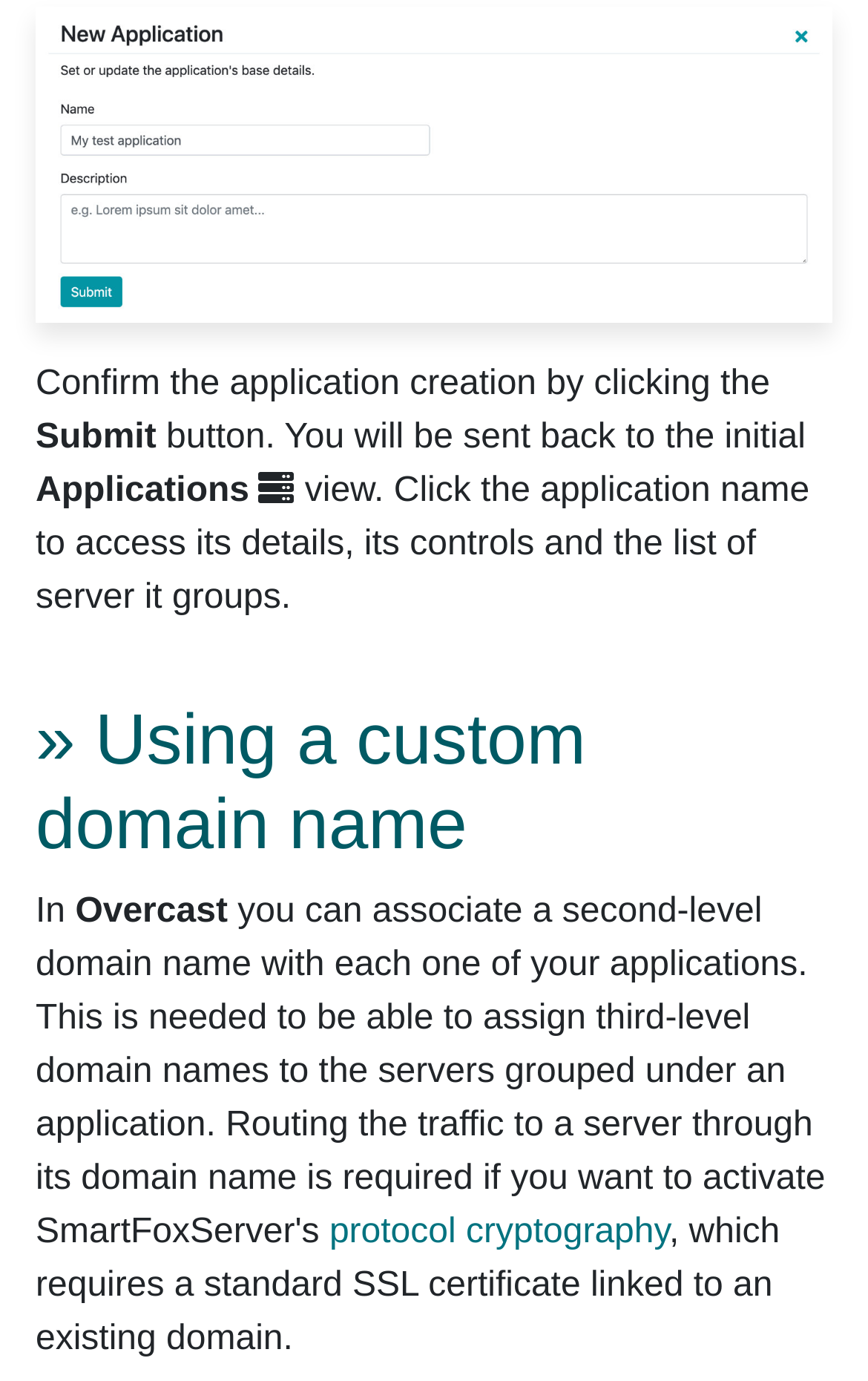Respond to the question with just a single word or phrase: 
What is the name of the protocol mentioned?

Protocol cryptography